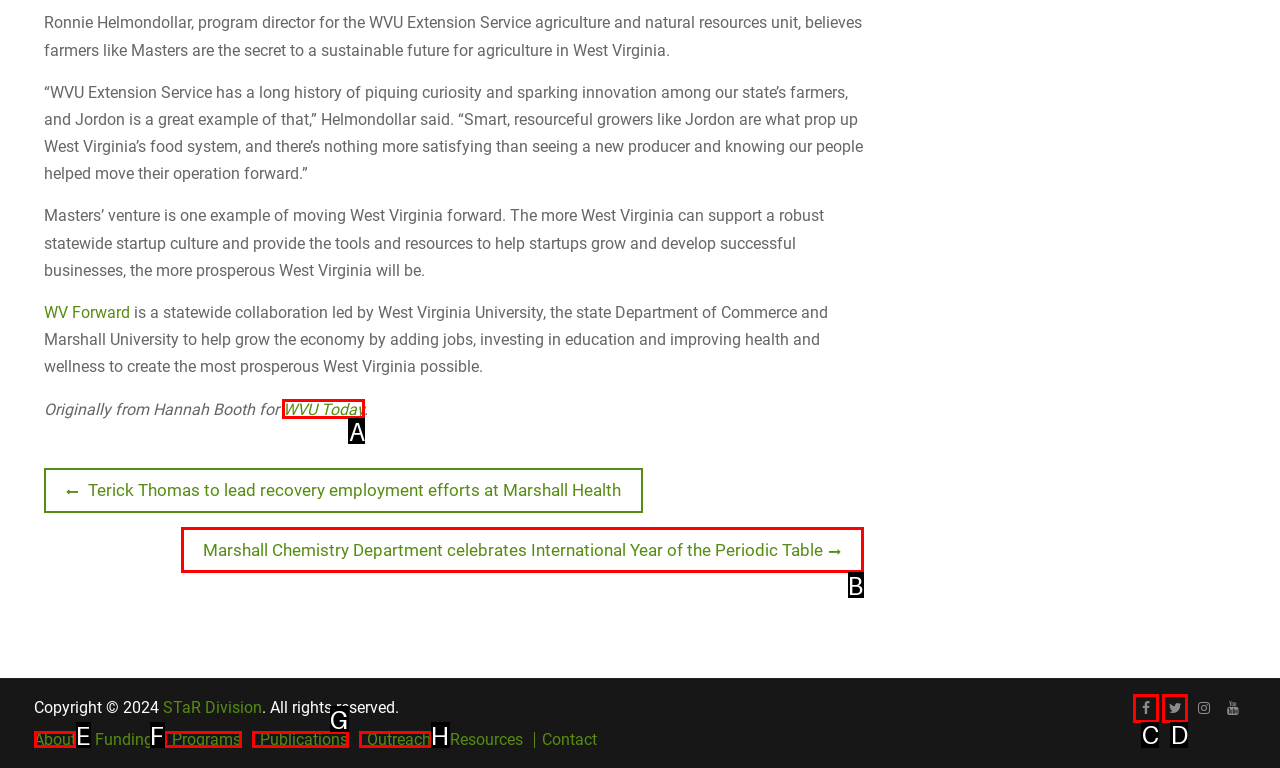Identify the letter of the option that should be selected to accomplish the following task: Visit 'WVU Today'. Provide the letter directly.

A